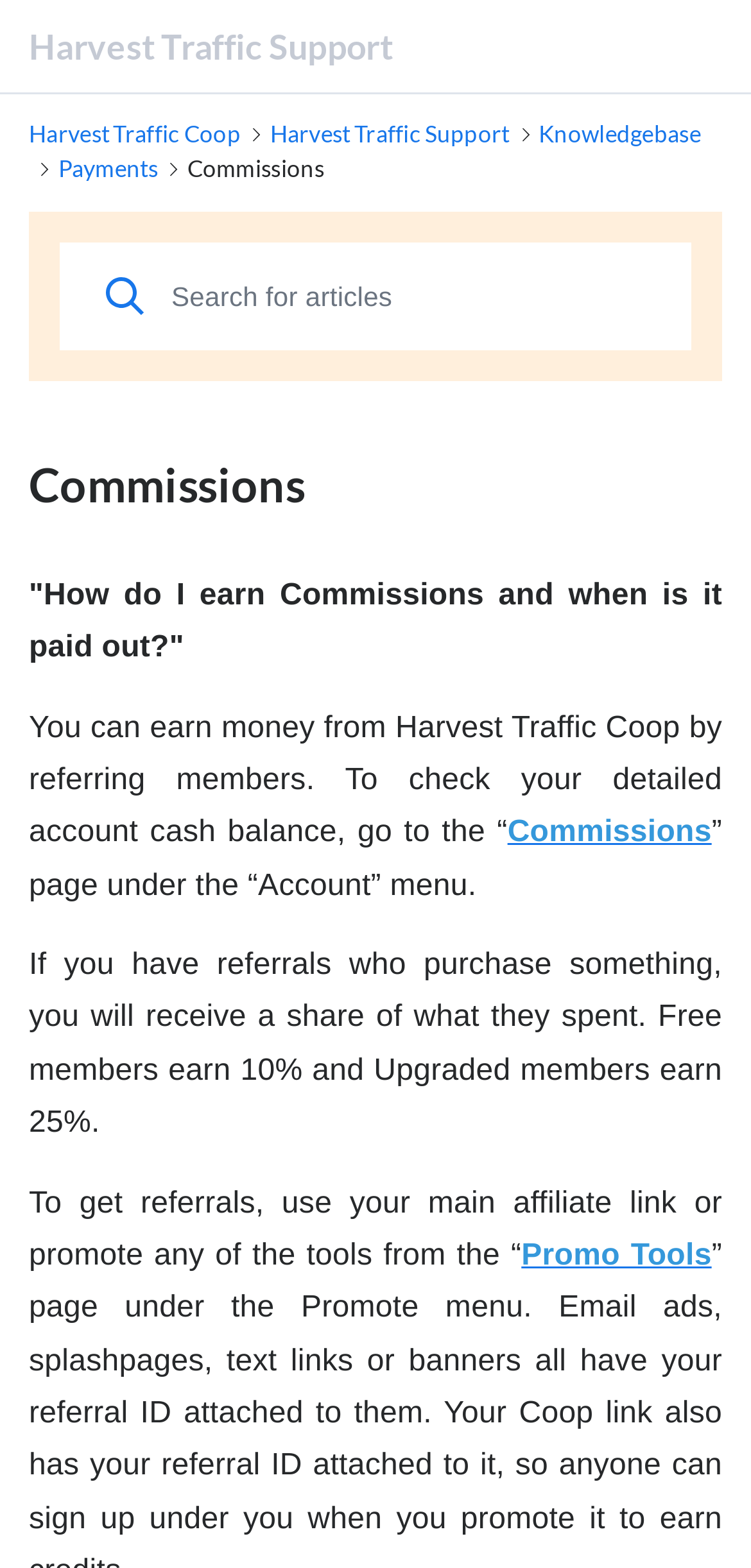Determine the bounding box coordinates for the region that must be clicked to execute the following instruction: "Go to Harvest Traffic Support".

[0.038, 0.016, 0.524, 0.043]